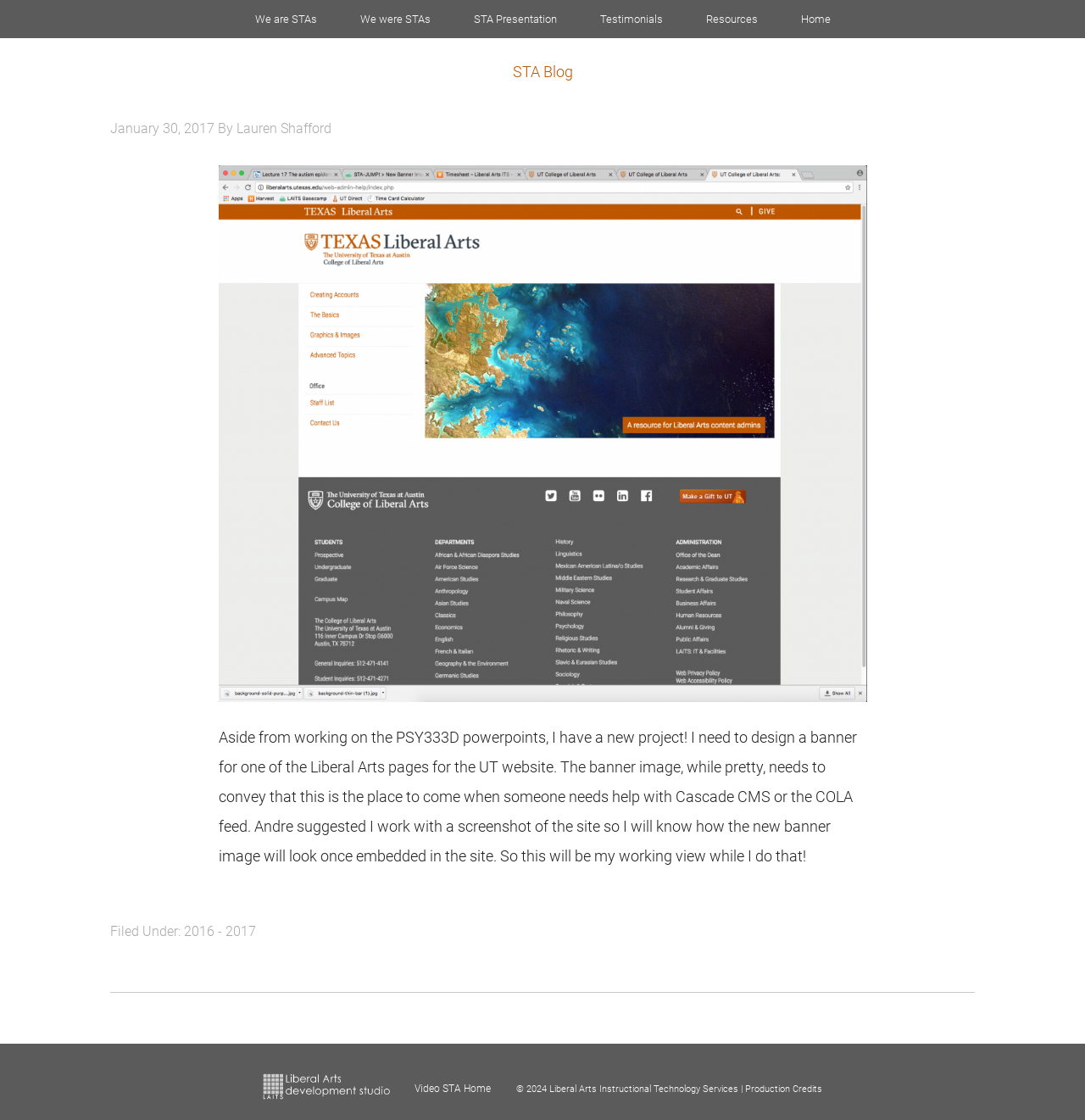What is the topic of the blog post?
Answer the question based on the image using a single word or a brief phrase.

Designing a banner for UT website